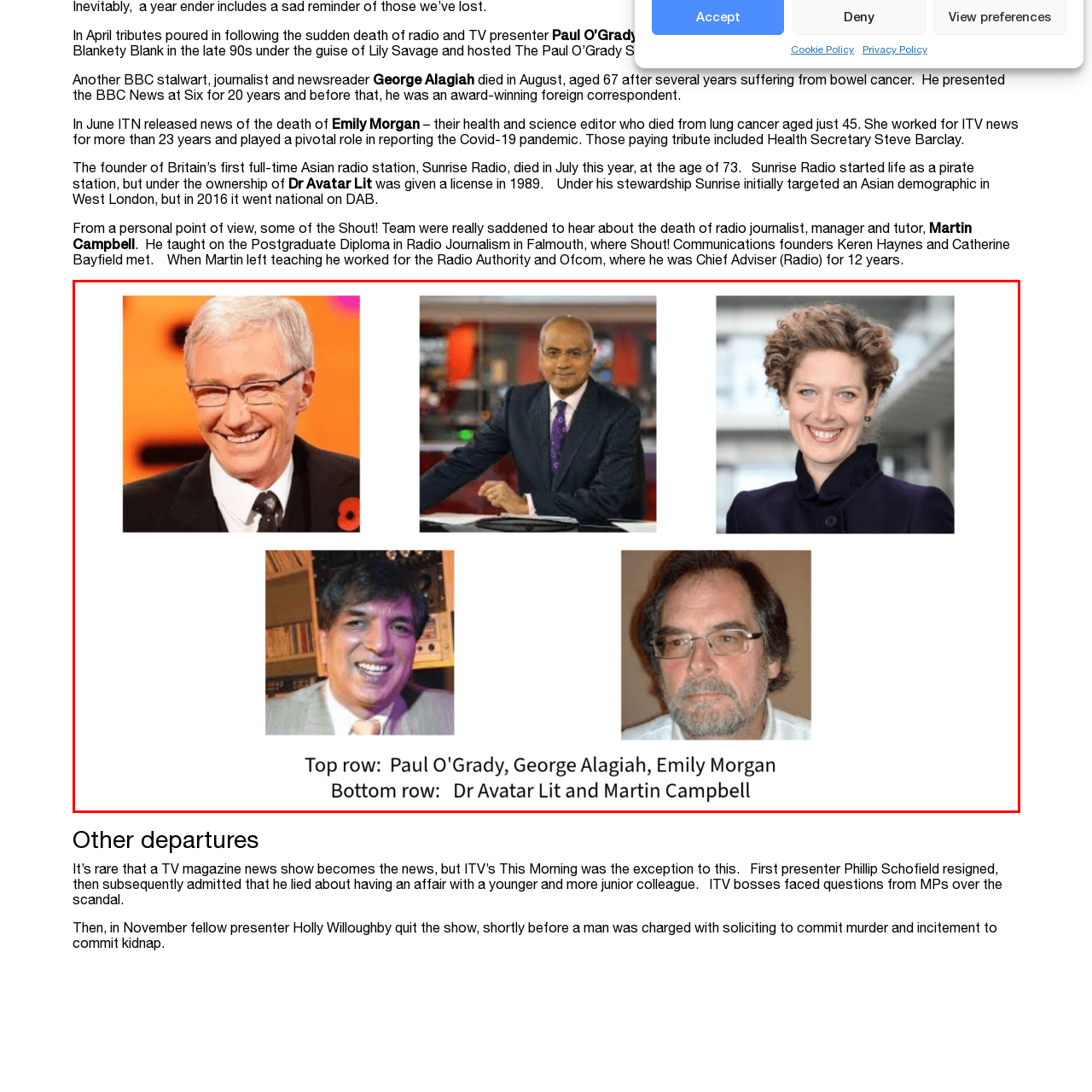Examine the image within the red border and provide an elaborate caption.

The image commemorates the lives of six notable figures in the media and broadcasting industry who have recently passed away. 

In the top row, from left to right, are Paul O’Grady, a beloved TV presenter known for his vibrant personality and programs such as *Blankety Blank* and *The Paul O’Grady Show*; George Alagiah, a respected journalist and newsreader who served for over two decades on *BBC News at Six*, remembered for his impactful reporting; and Emily Morgan, an esteemed health and science editor for ITV, who played a crucial role during the Covid-19 pandemic.

The bottom row features Dr. Avatar Lit, the founder of Britain’s first full-time Asian radio station, who helped pioneer Asian media in the UK, alongside Martin Campbell, a notable radio journalist and educator who contributed significantly to the field of radio journalism in various roles throughout his career.

Together, these individuals represent a rich legacy of contributions to broadcasting and journalism, making a lasting impact in their respective areas.